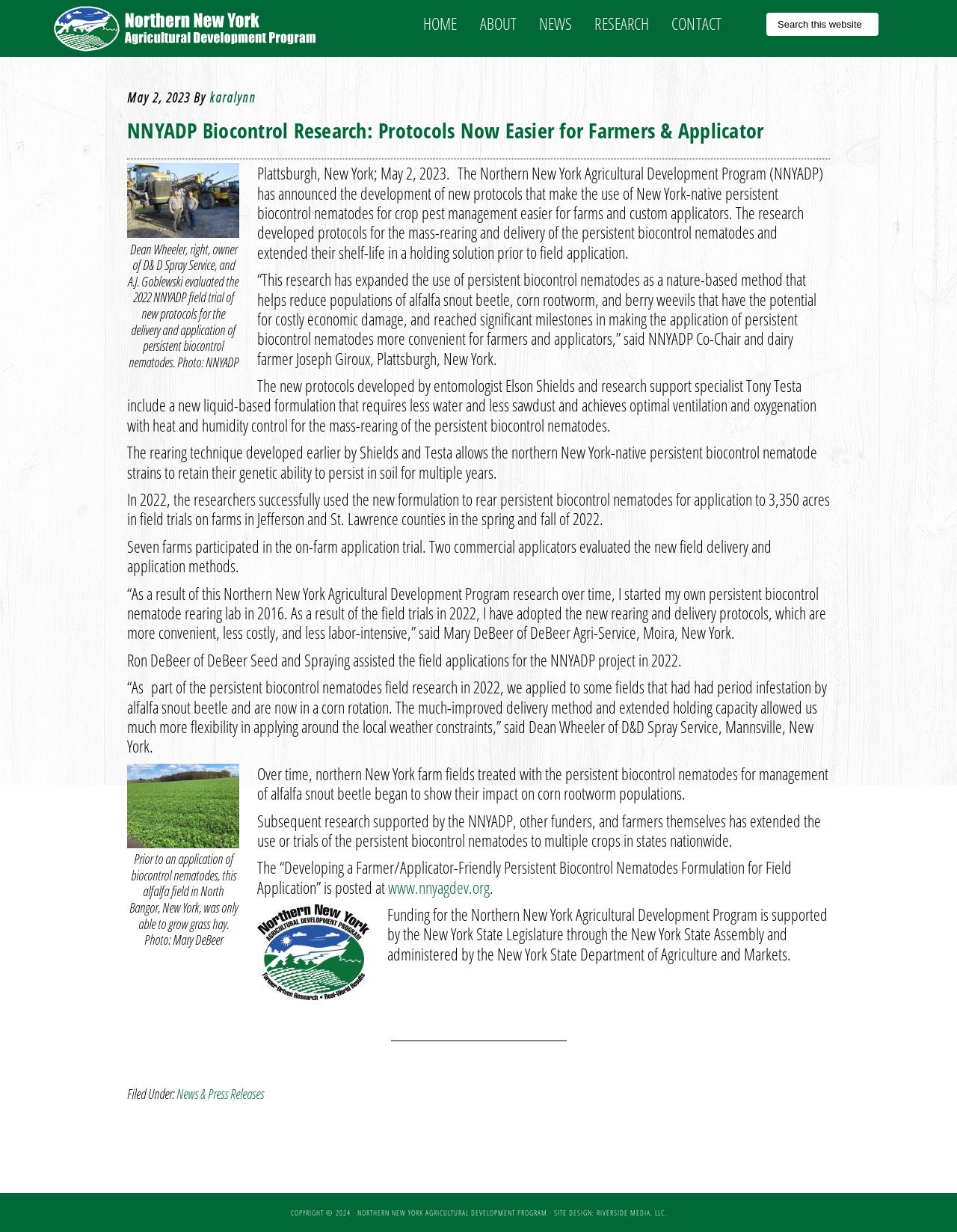Can you specify the bounding box coordinates of the area that needs to be clicked to fulfill the following instruction: "Visit the NNYADP website"?

[0.405, 0.711, 0.512, 0.729]